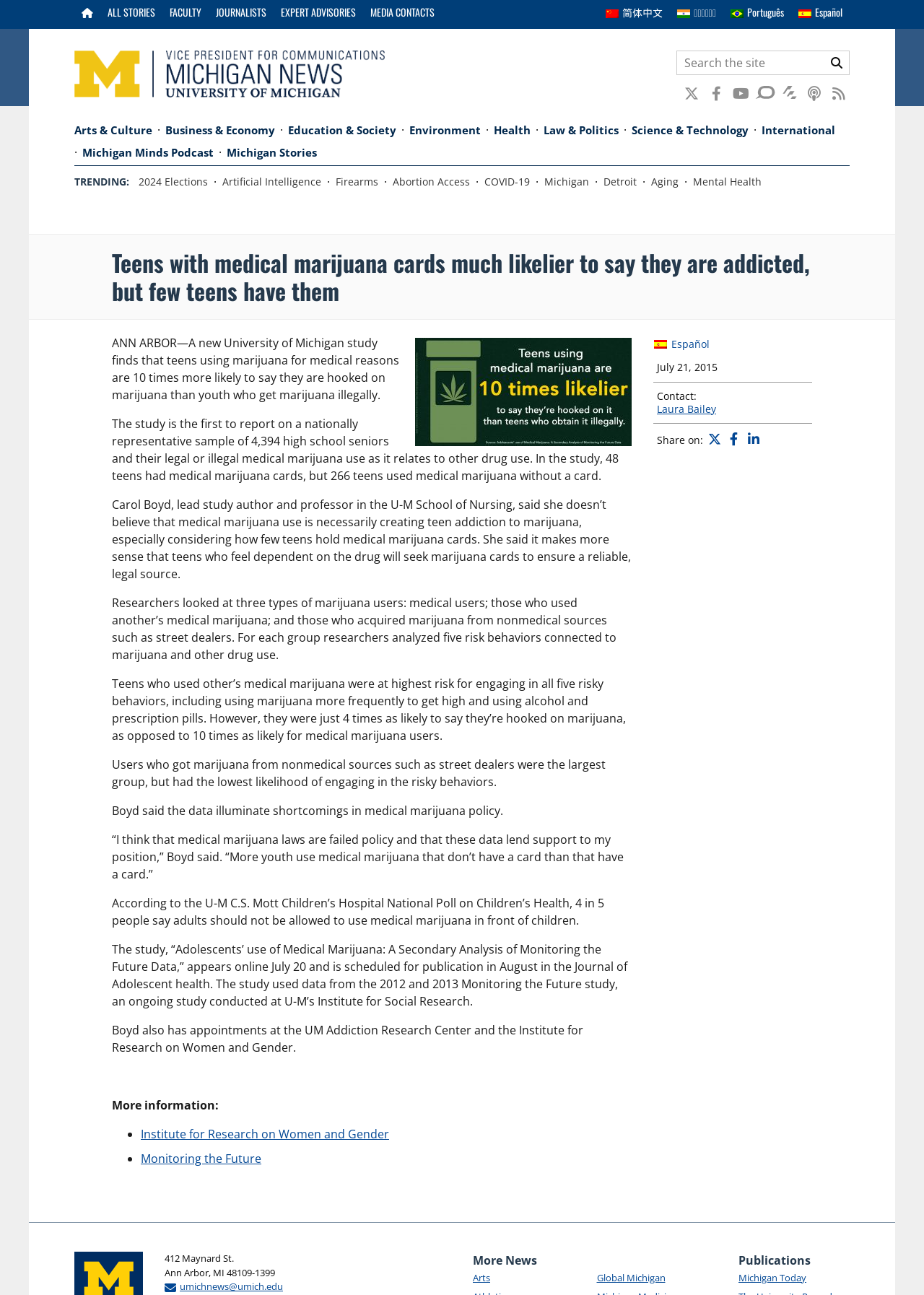Predict the bounding box of the UI element based on this description: "Monitoring the Future".

[0.152, 0.889, 0.283, 0.901]